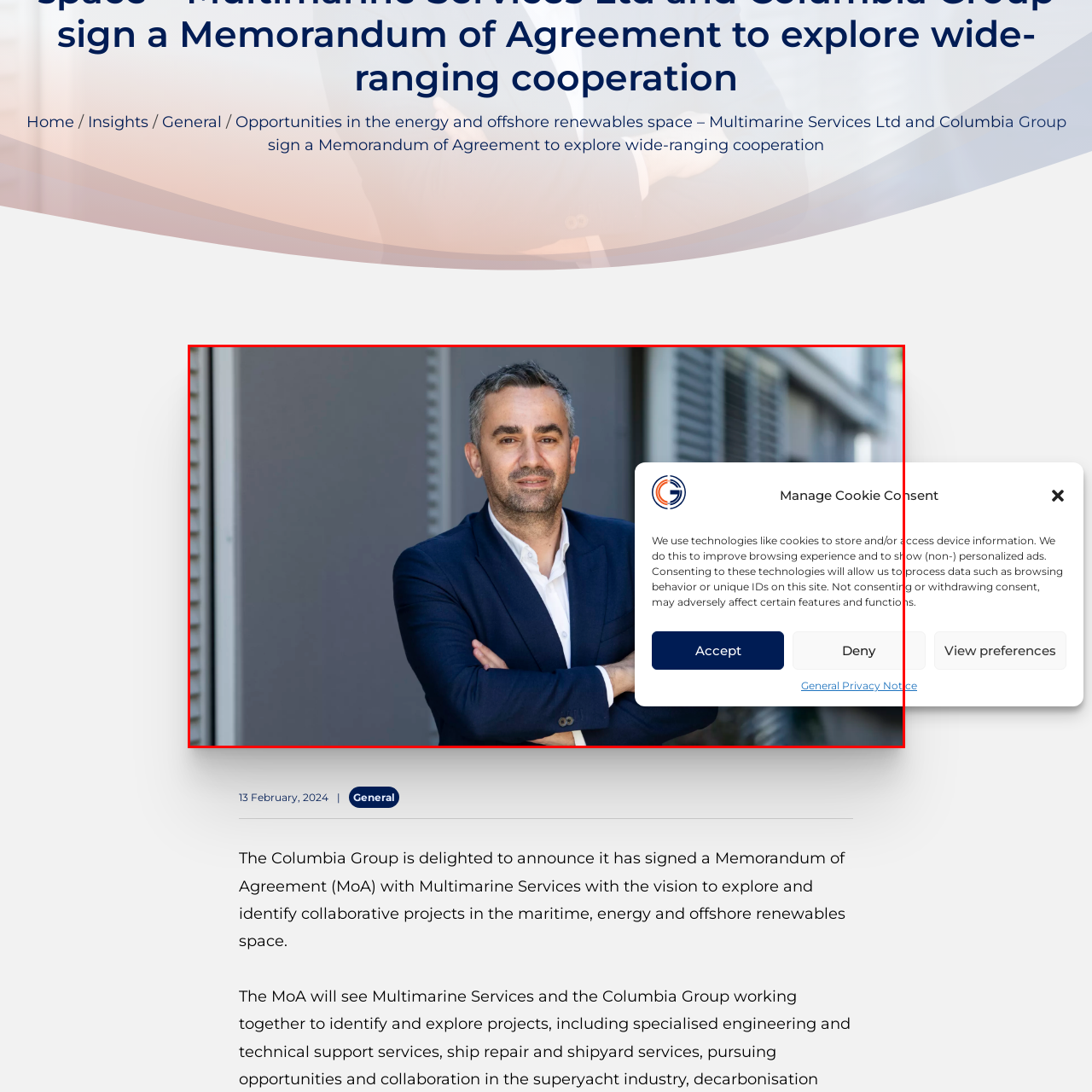What is the purpose of the dialog box?
Please focus on the image surrounded by the red bounding box and provide a one-word or phrase answer based on the image.

To remind users about cookie use